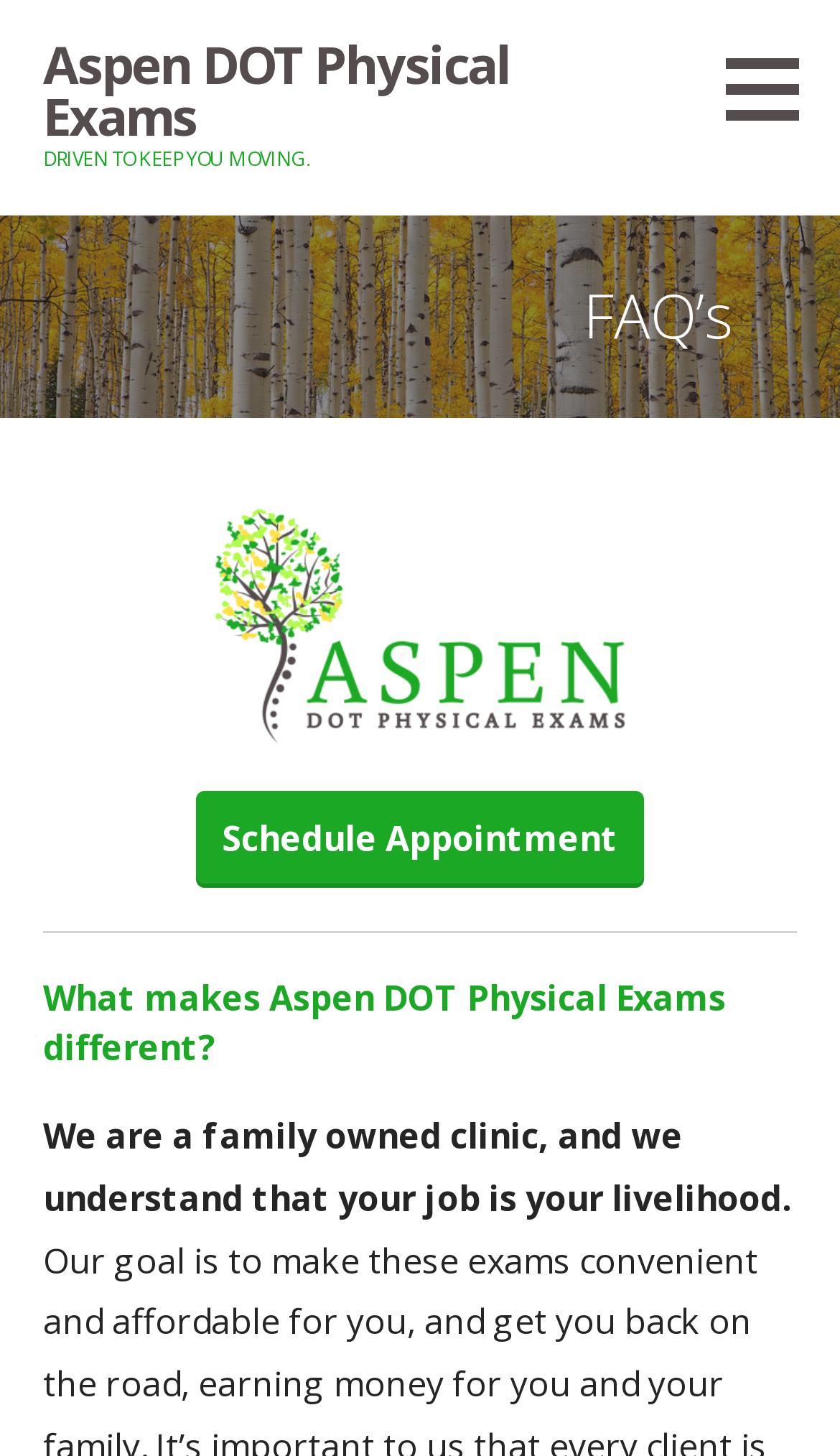Use a single word or phrase to answer the question:
Is there a way to schedule an appointment?

Yes